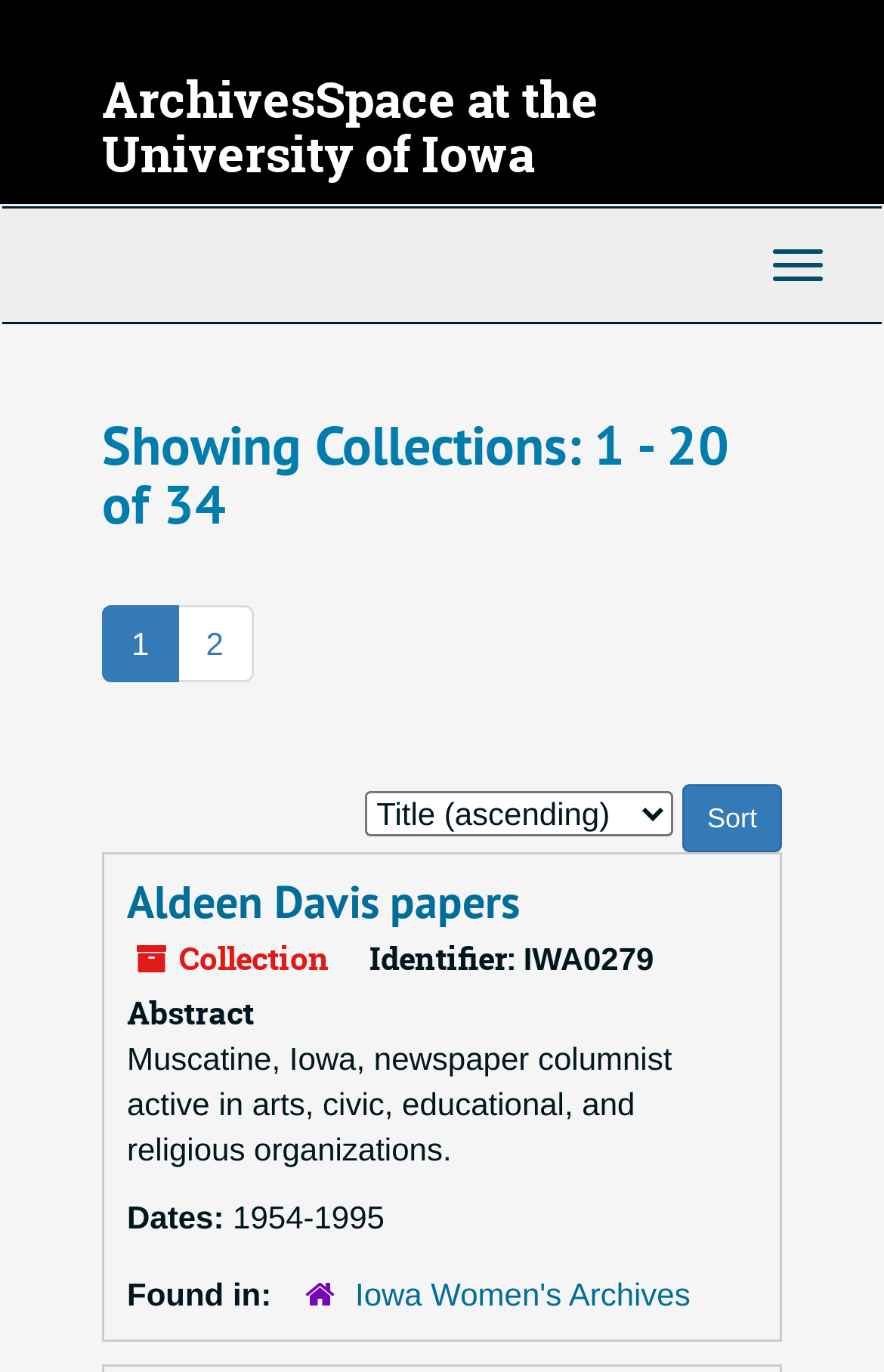Respond concisely with one word or phrase to the following query:
What is the identifier of the first collection?

IWA0279